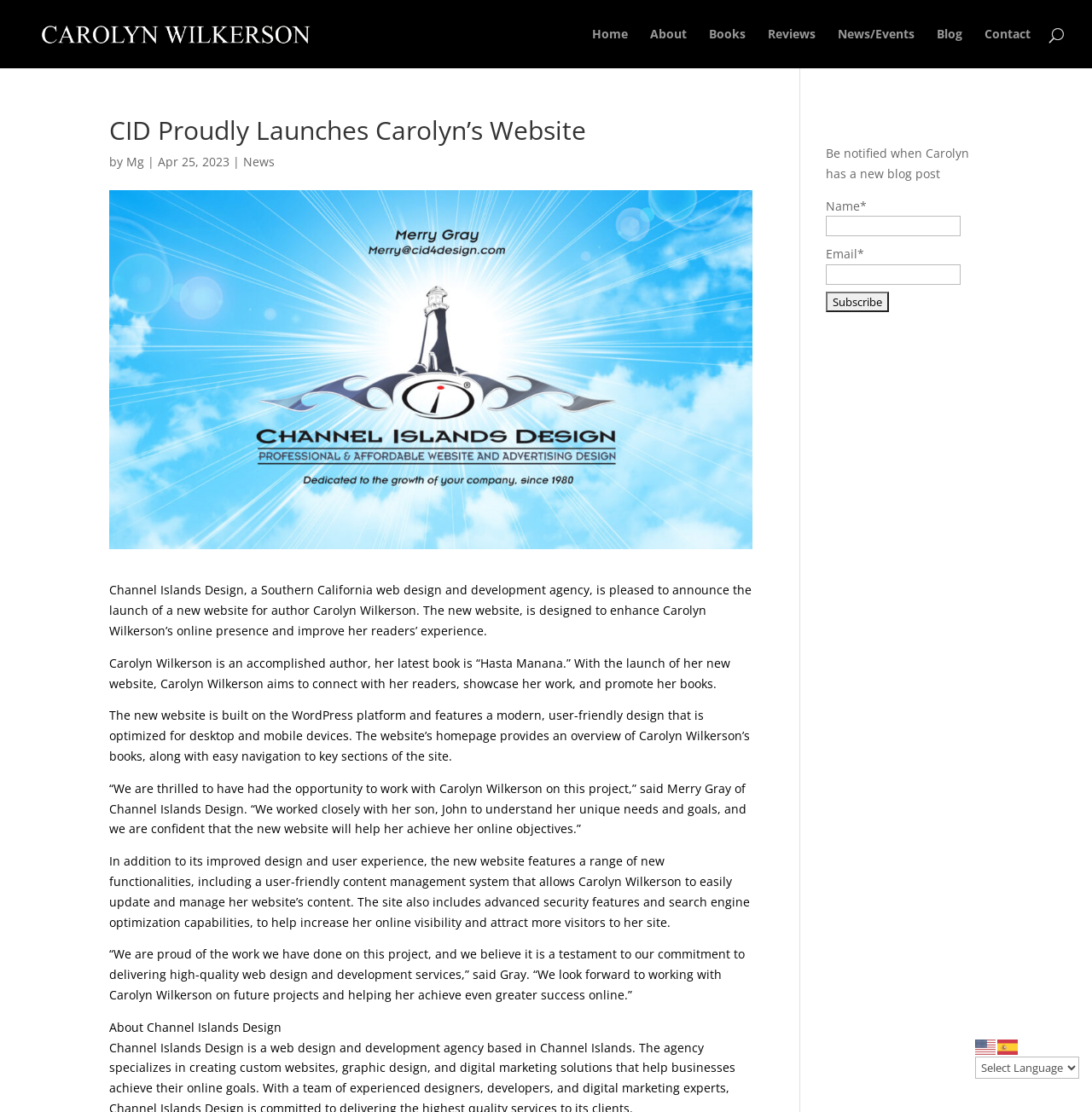Provide a one-word or short-phrase answer to the question:
What is the author's name?

Carolyn Wilkerson